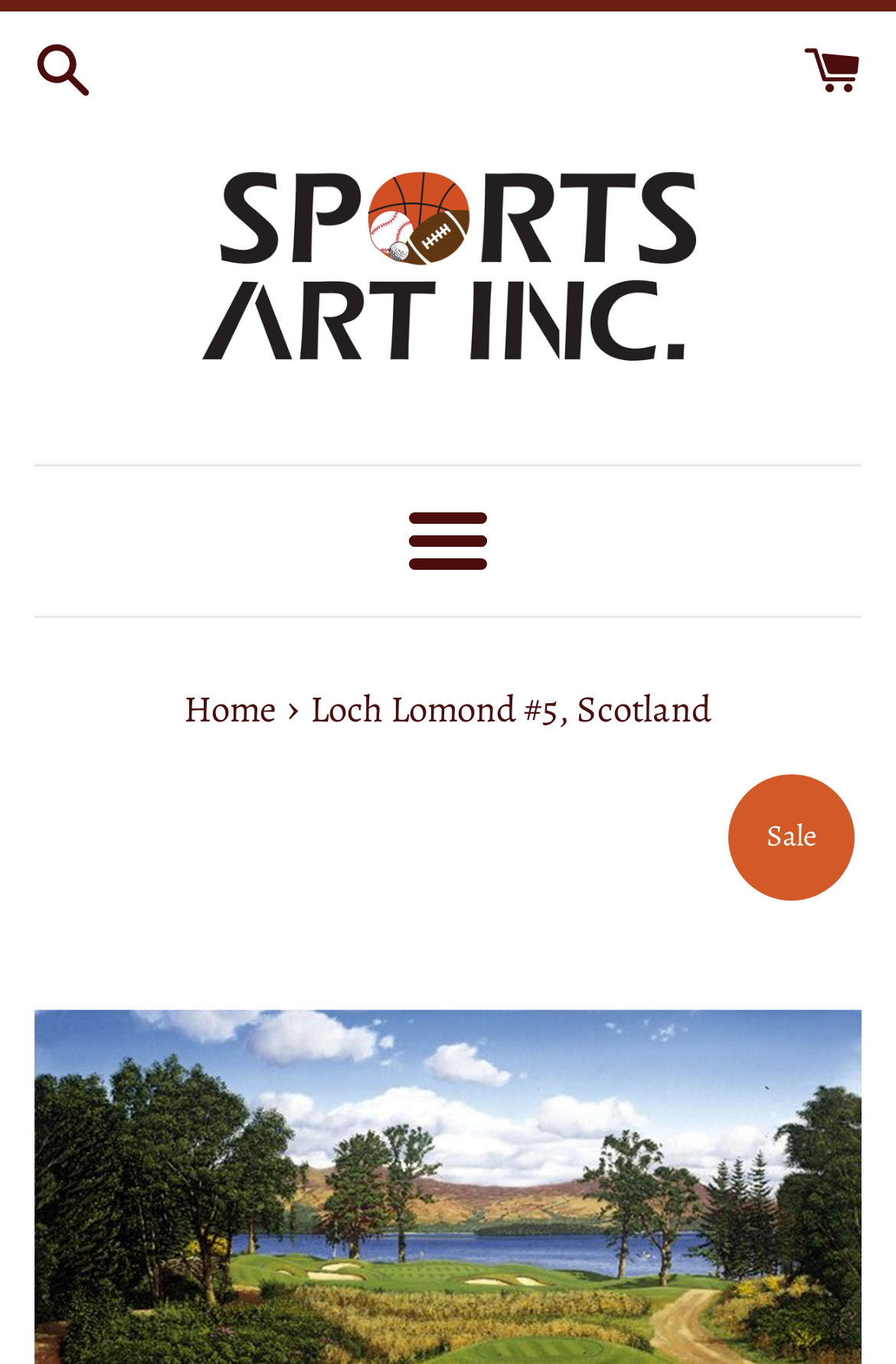Give a detailed account of the webpage, highlighting key information.

The webpage appears to be about the Loch Lomond Golf Club, specifically showcasing the 5th hole overlooking the Loch. At the top left of the page, there is a link, and at the top right, there is another link. Below these links, there is a horizontal separator line. 

In the middle of the page, there is a prominent image with the text "Sports Art Inc" on it, which seems to be a logo or a banner. 

To the right of the image, there is a button labeled "Menu" that has a popup menu. Below the button, there is another horizontal separator line. 

Underneath the separator line, there is a navigation section with the text "You are here" and two links: "Home" and a link with the text "Loch Lomond #5, Scotland". 

At the bottom right of the page, there is a static text "Sale".